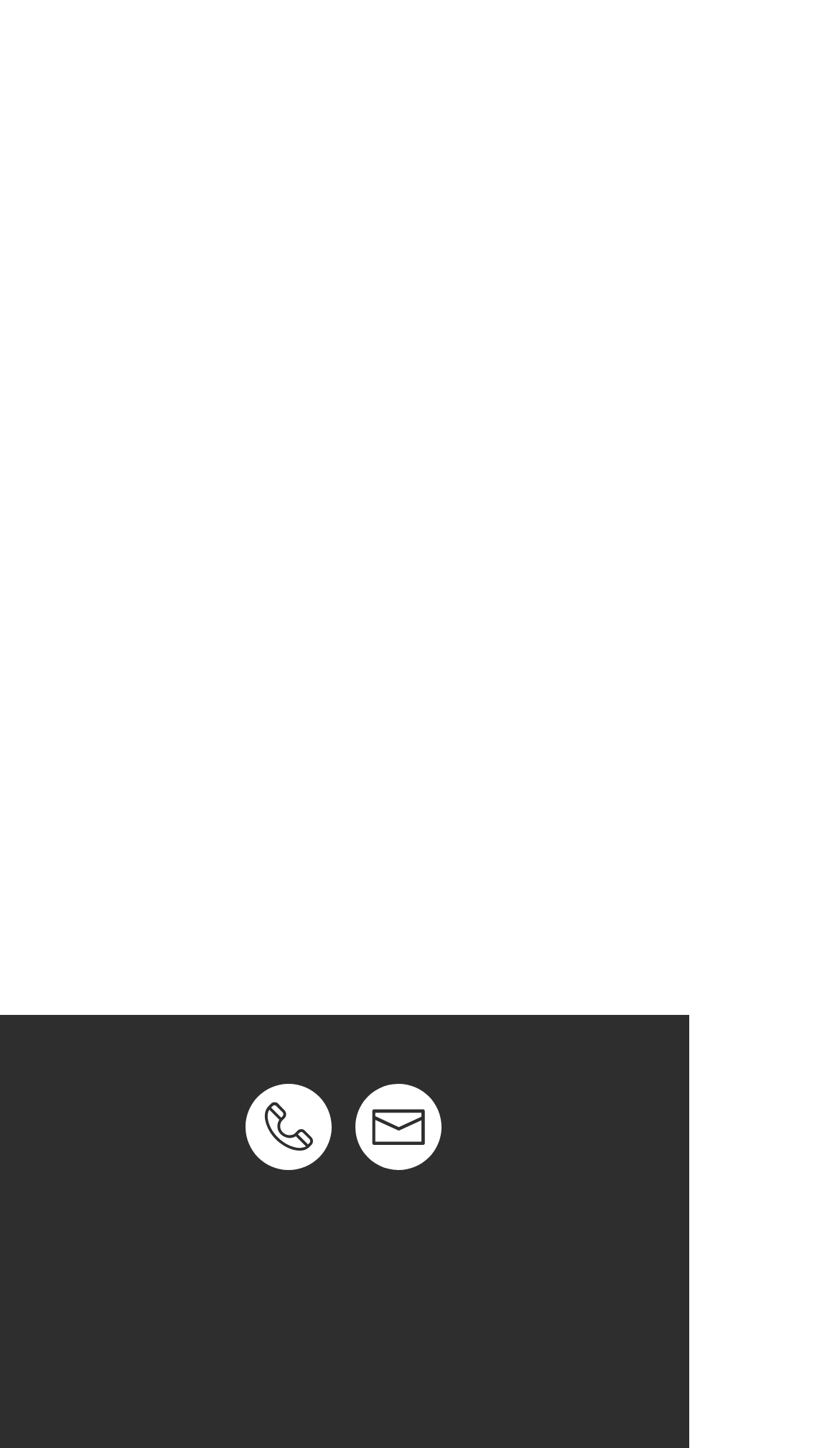Provide the bounding box coordinates of the UI element that matches the description: "Previous".

None